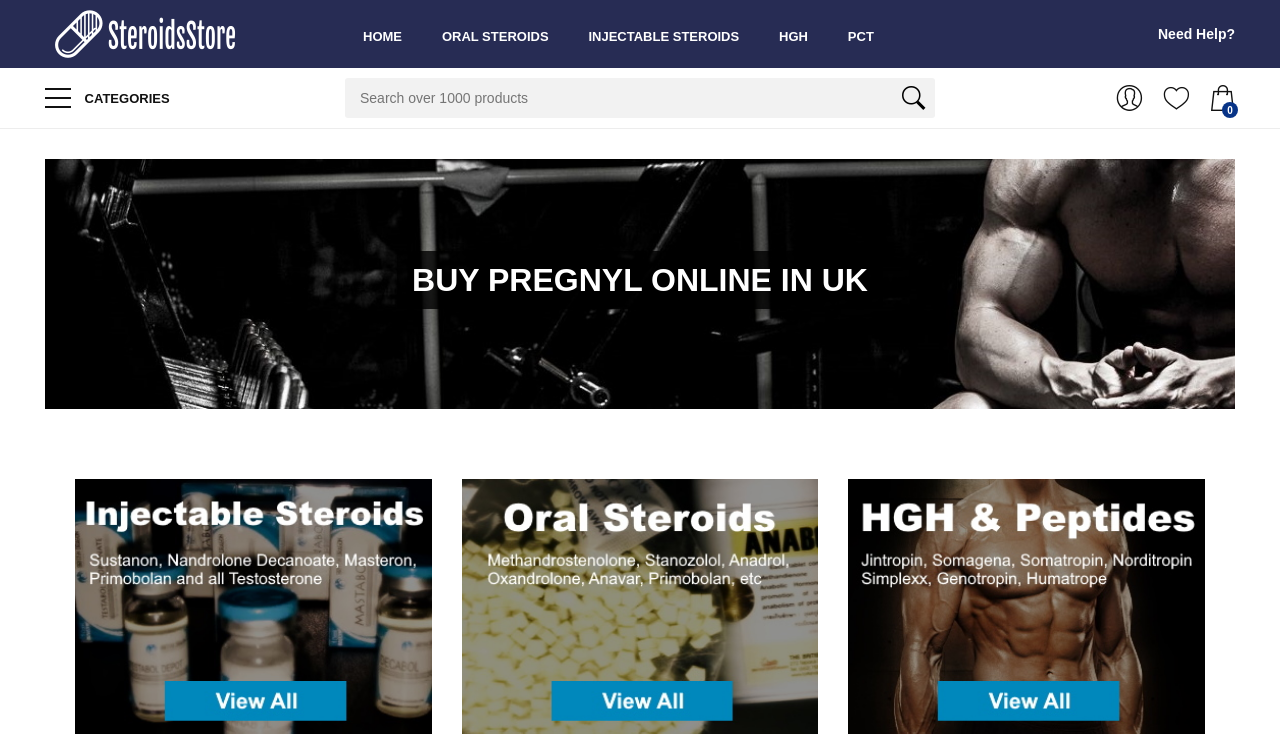Answer the question using only a single word or phrase: 
How many main categories are there?

5